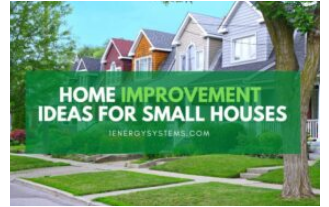What type of homes are the improvement ideas intended for?
Using the screenshot, give a one-word or short phrase answer.

Small houses